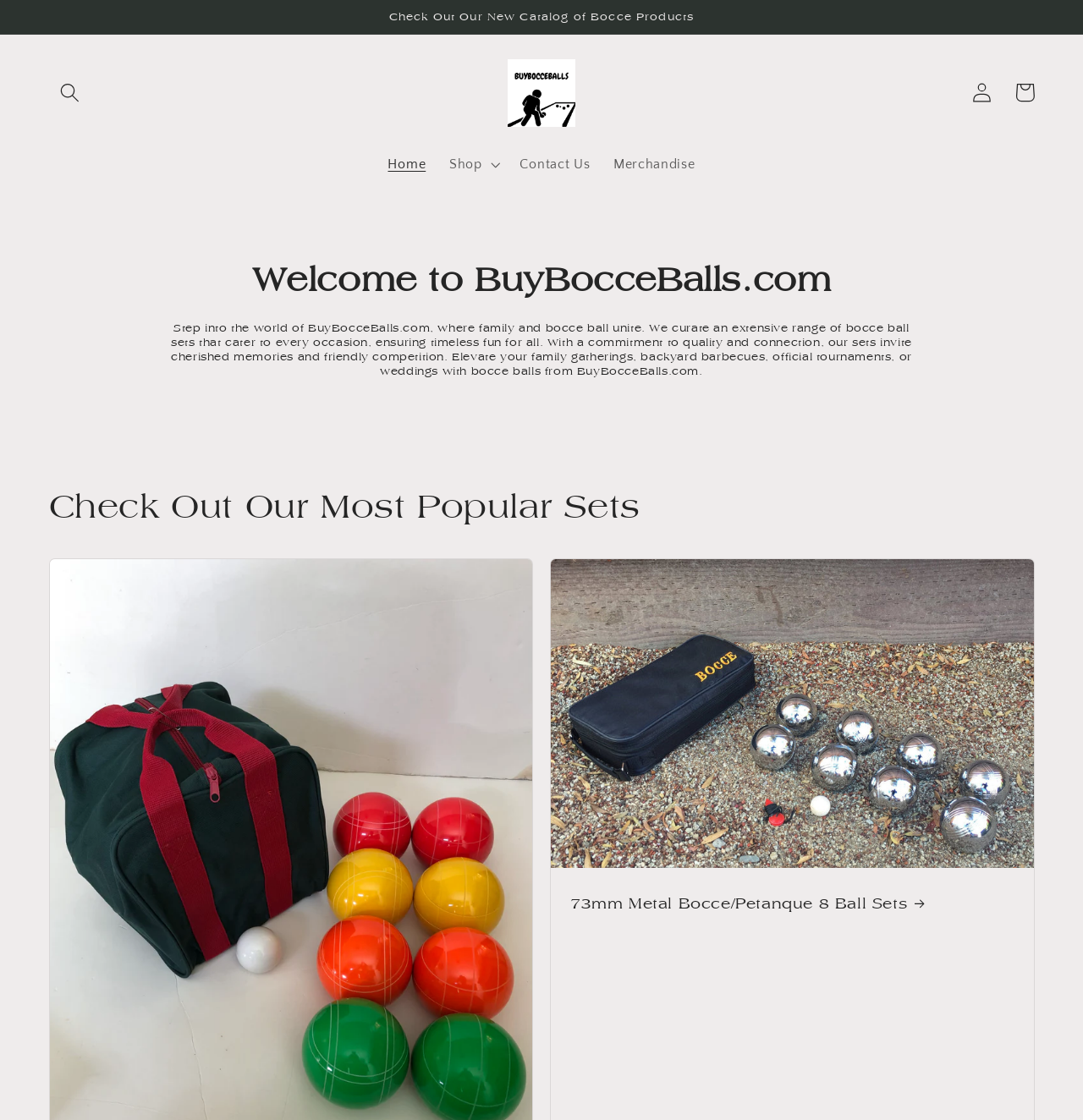Determine the bounding box coordinates for the area you should click to complete the following instruction: "Search for products".

[0.045, 0.064, 0.084, 0.102]